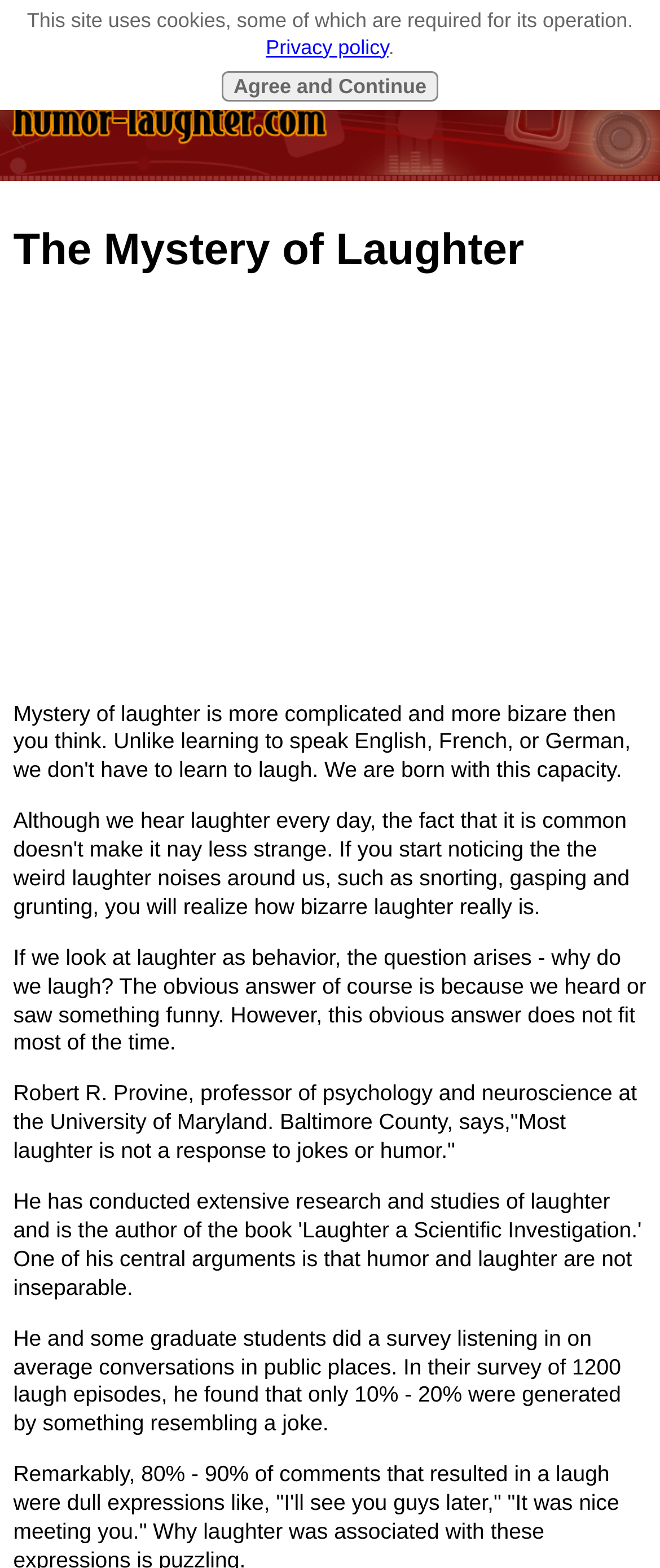Can you give a detailed response to the following question using the information from the image? What is the occupation of Robert R. Provine?

The text states that Robert R. Provine is a professor of psychology and neuroscience at the University of Maryland, Baltimore County.